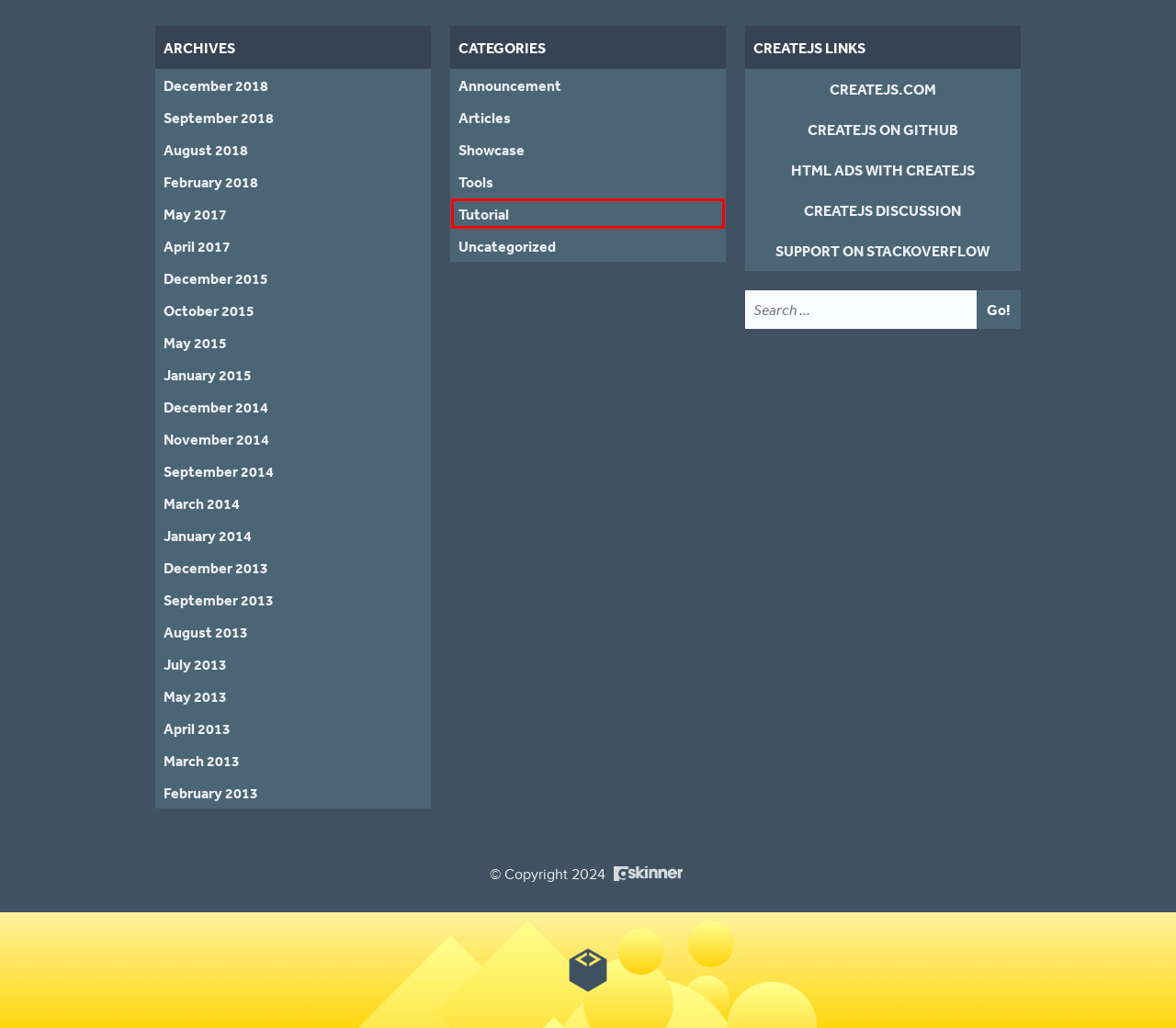Look at the given screenshot of a webpage with a red rectangle bounding box around a UI element. Pick the description that best matches the new webpage after clicking the element highlighted. The descriptions are:
A. January 2015 - CreateJS Blog
B. May 2013 - CreateJS Blog
C. Tutorial Archives - CreateJS Blog
D. September 2014 - CreateJS Blog
E. August 2018 - CreateJS Blog
F. October 2015 - CreateJS Blog
G. December 2015 - CreateJS Blog
H. January 2014 - CreateJS Blog

C